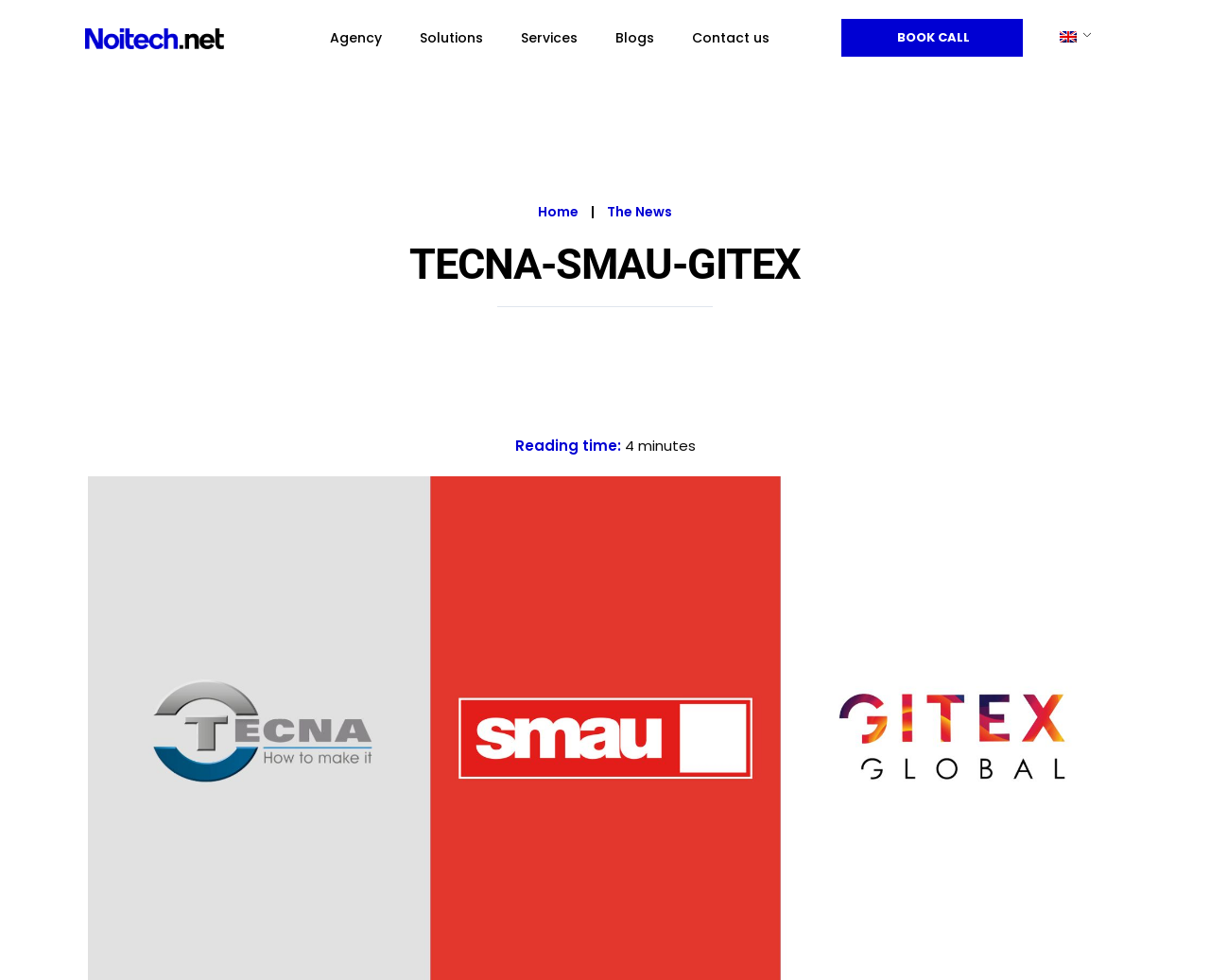Respond concisely with one word or phrase to the following query:
What is the logo of the website?

Noitech